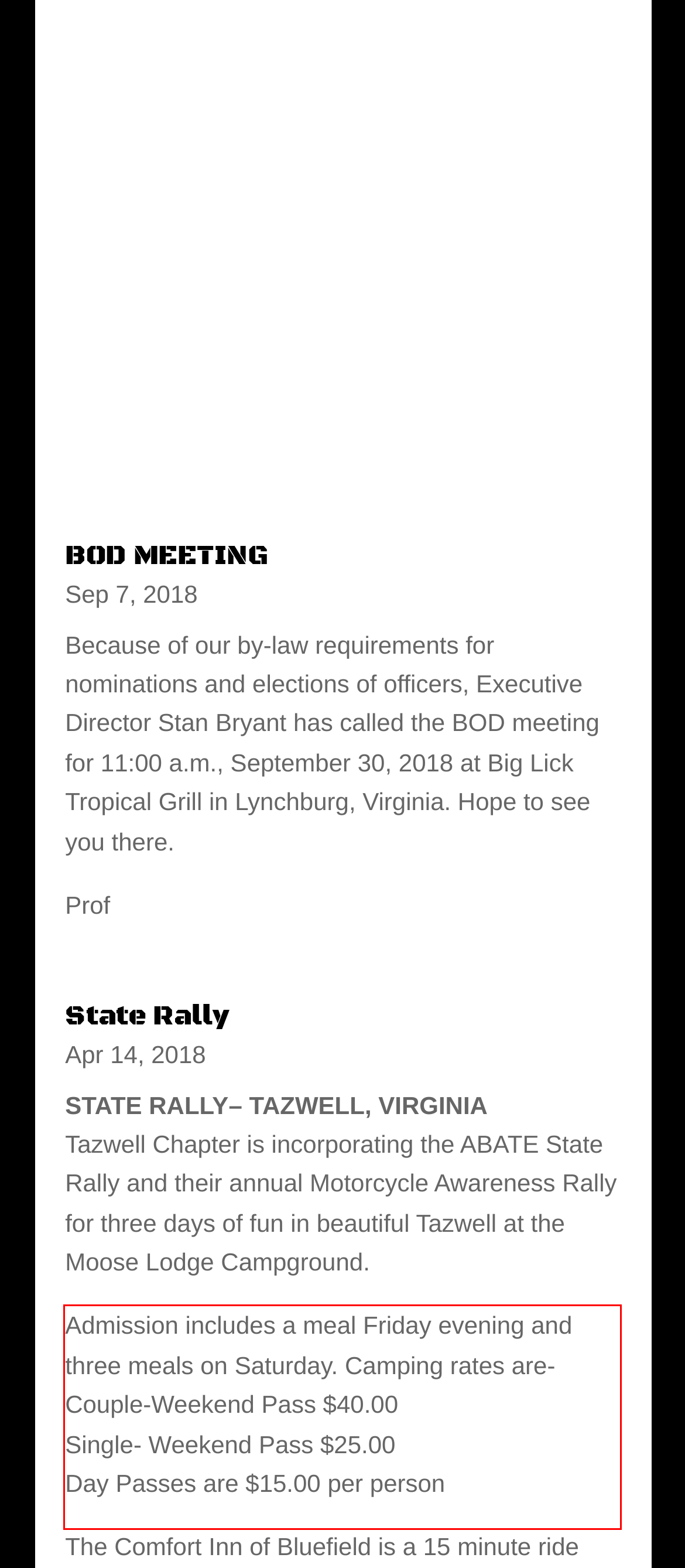Given the screenshot of a webpage, identify the red rectangle bounding box and recognize the text content inside it, generating the extracted text.

Admission includes a meal Friday evening and three meals on Saturday. Camping rates are- Couple-Weekend Pass $40.00 Single- Weekend Pass $25.00 Day Passes are $15.00 per person